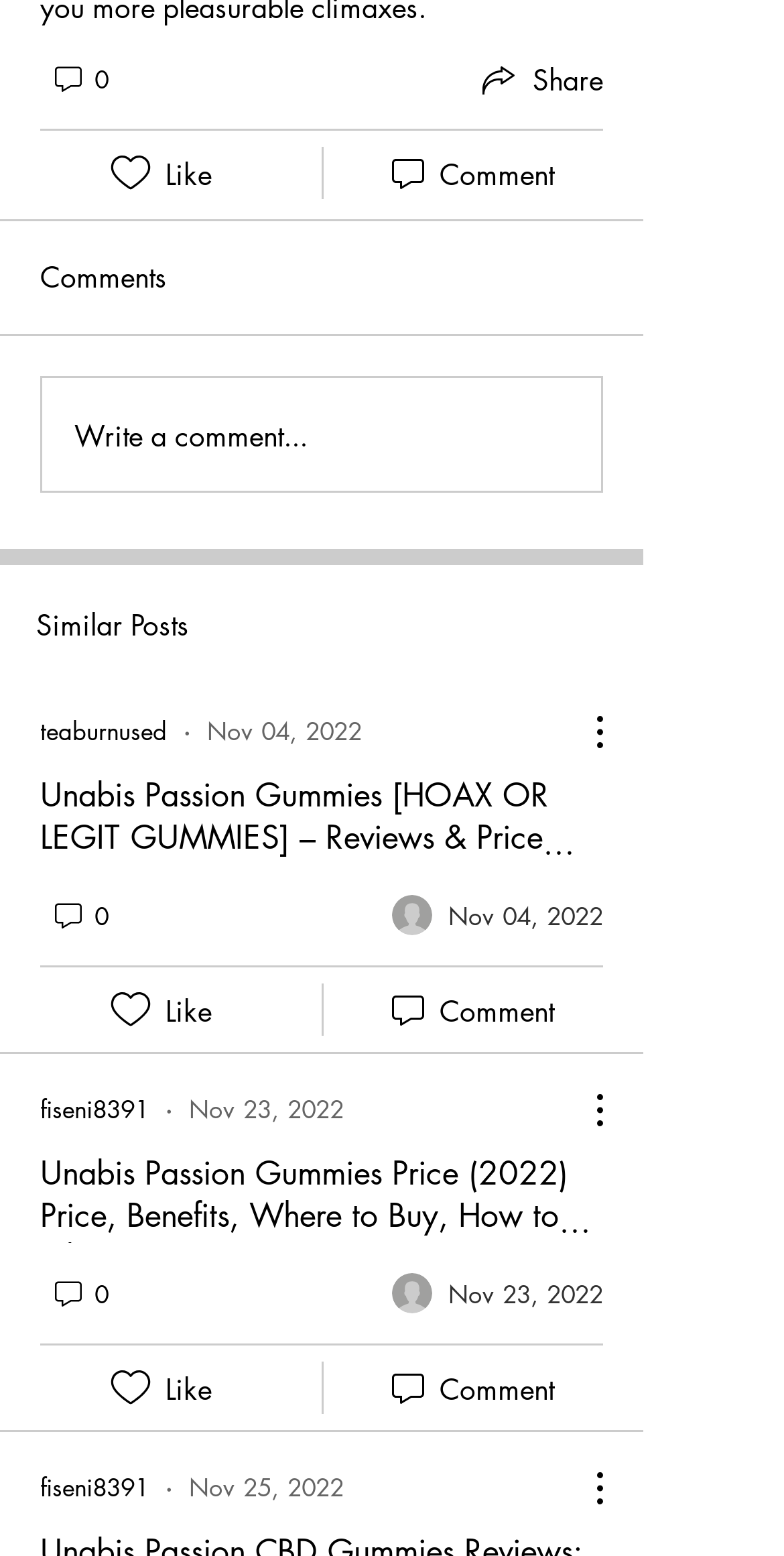Please identify the bounding box coordinates of the region to click in order to complete the given instruction: "Explore more". The coordinates should be four float numbers between 0 and 1, i.e., [left, top, right, bottom].

None